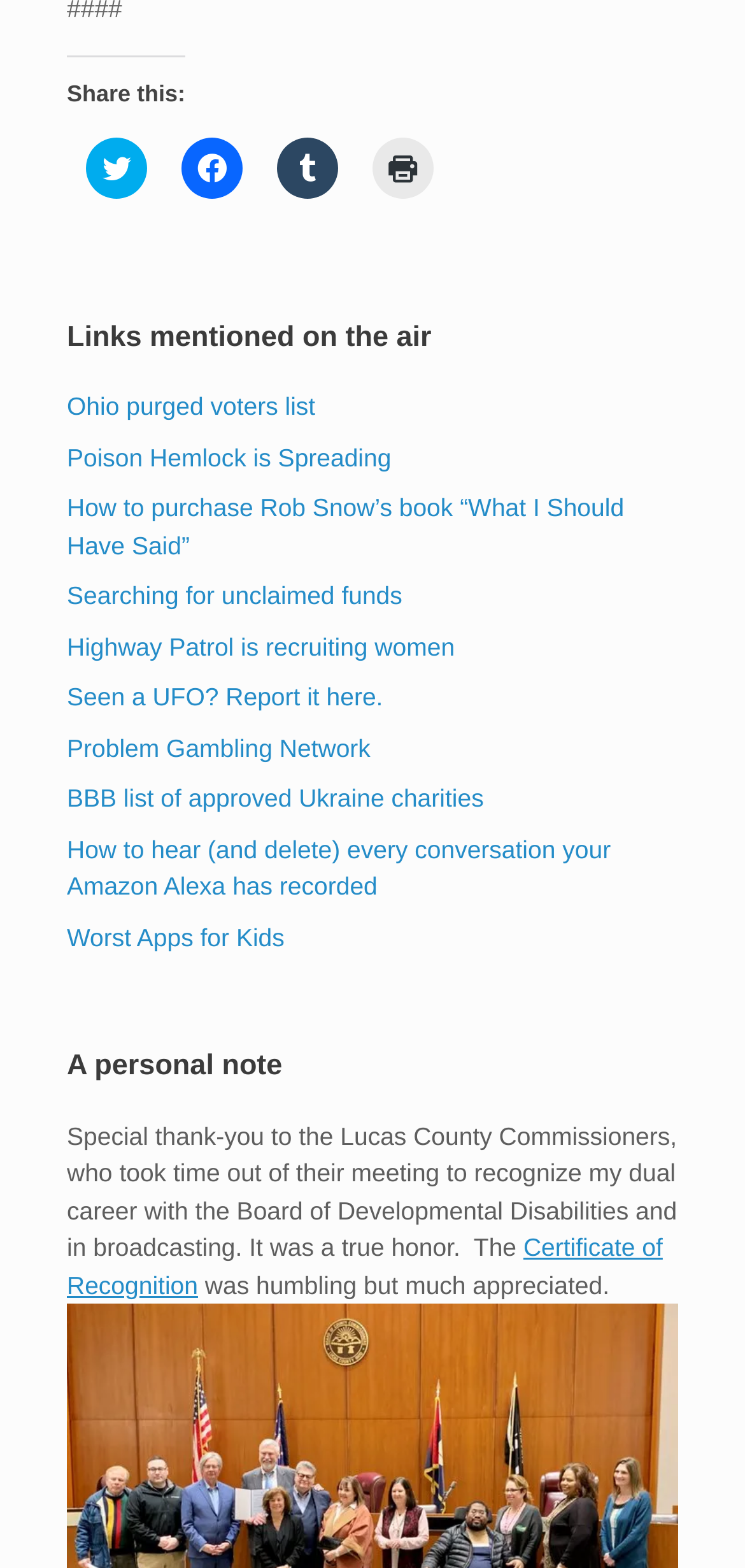Locate the bounding box coordinates of the region to be clicked to comply with the following instruction: "Contact us". The coordinates must be four float numbers between 0 and 1, in the form [left, top, right, bottom].

None